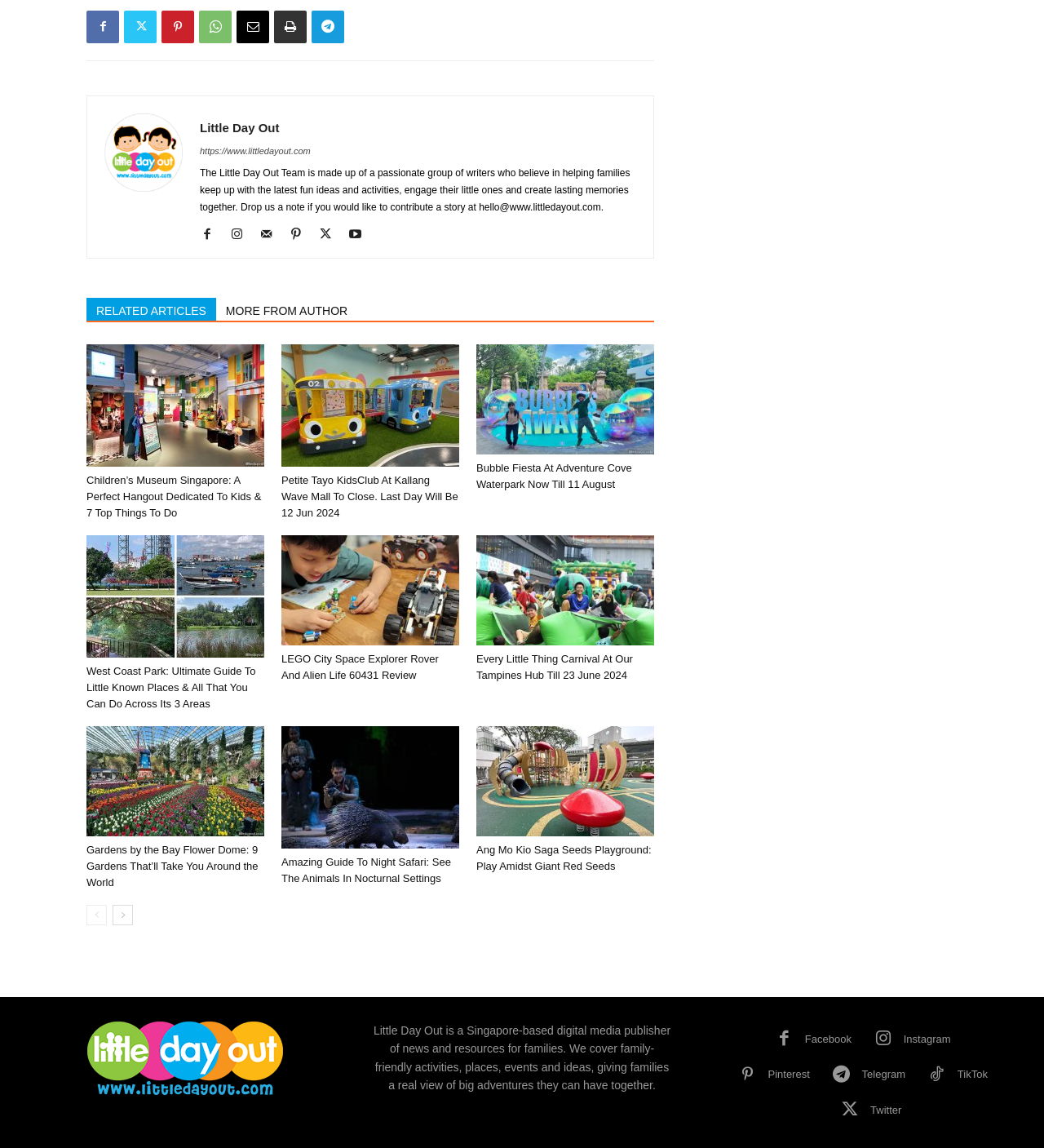Locate the bounding box coordinates of the region to be clicked to comply with the following instruction: "Visit the 'Children’s Museum Singapore: A Perfect Hangout Dedicated To Kids & 7 Top Things To Do' article". The coordinates must be four float numbers between 0 and 1, in the form [left, top, right, bottom].

[0.083, 0.411, 0.253, 0.454]